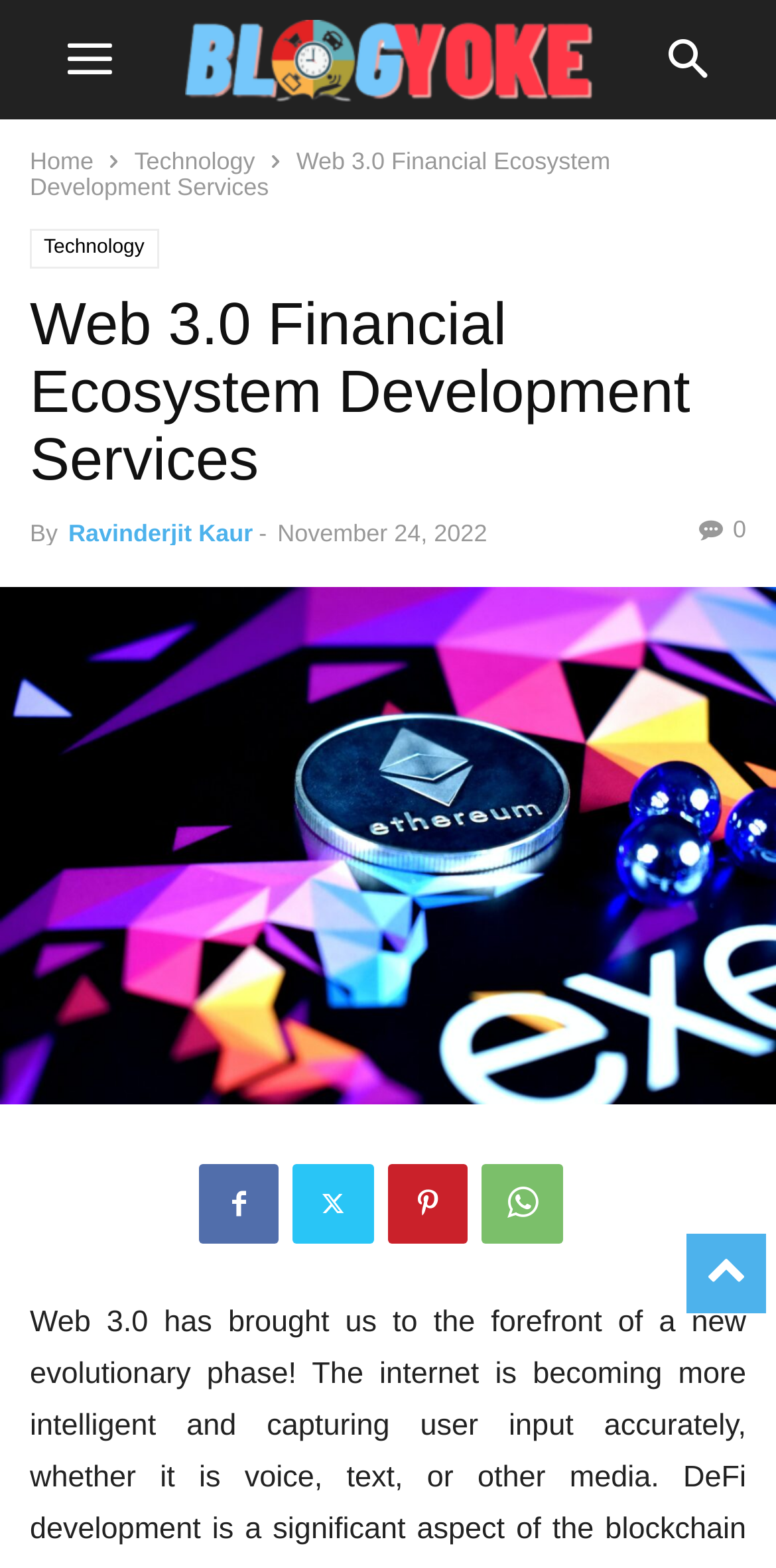Respond with a single word or short phrase to the following question: 
What is the name of the blog?

Blog Yoke